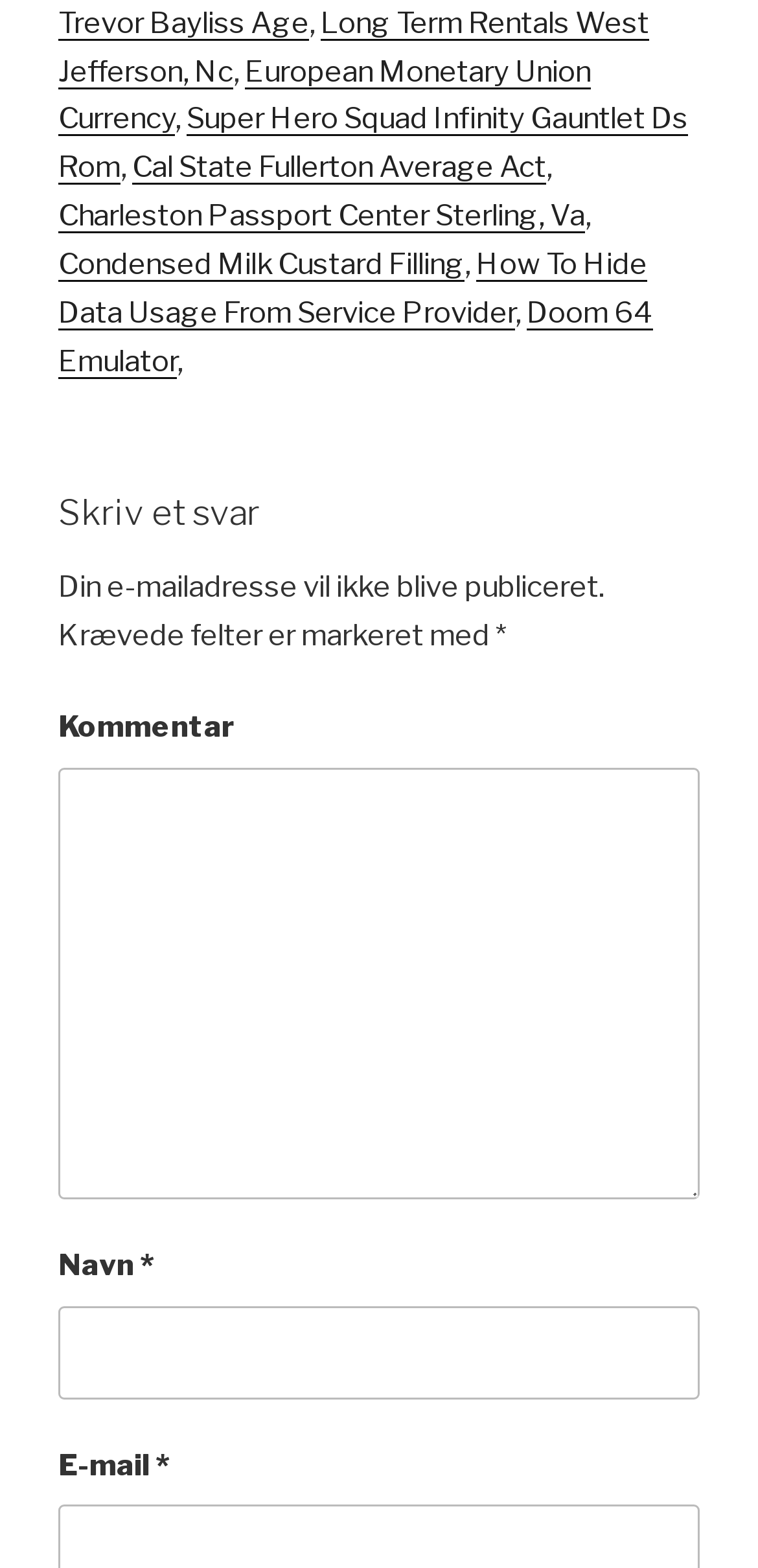Carefully examine the image and provide an in-depth answer to the question: What is the label of the second text field?

The second text field has a label 'Navn' which is accompanied by an asterisk symbol, indicating that it is a required field.